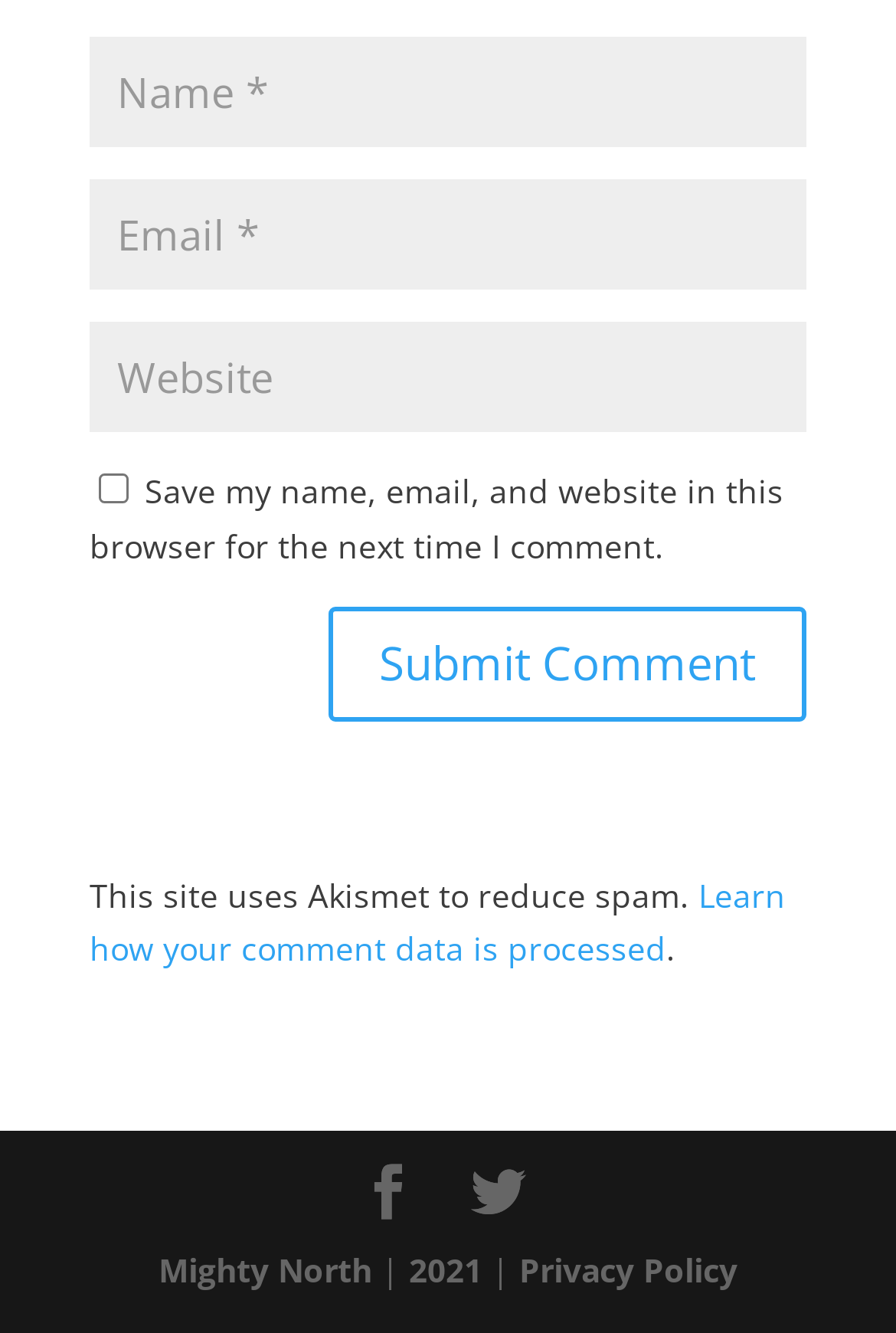What is the text of the link at the bottom?
Can you provide an in-depth and detailed response to the question?

The link at the bottom has a text 'Privacy Policy' which is indicated by the link element with OCR text 'Privacy Policy' and bounding box coordinates [0.579, 0.936, 0.823, 0.969].